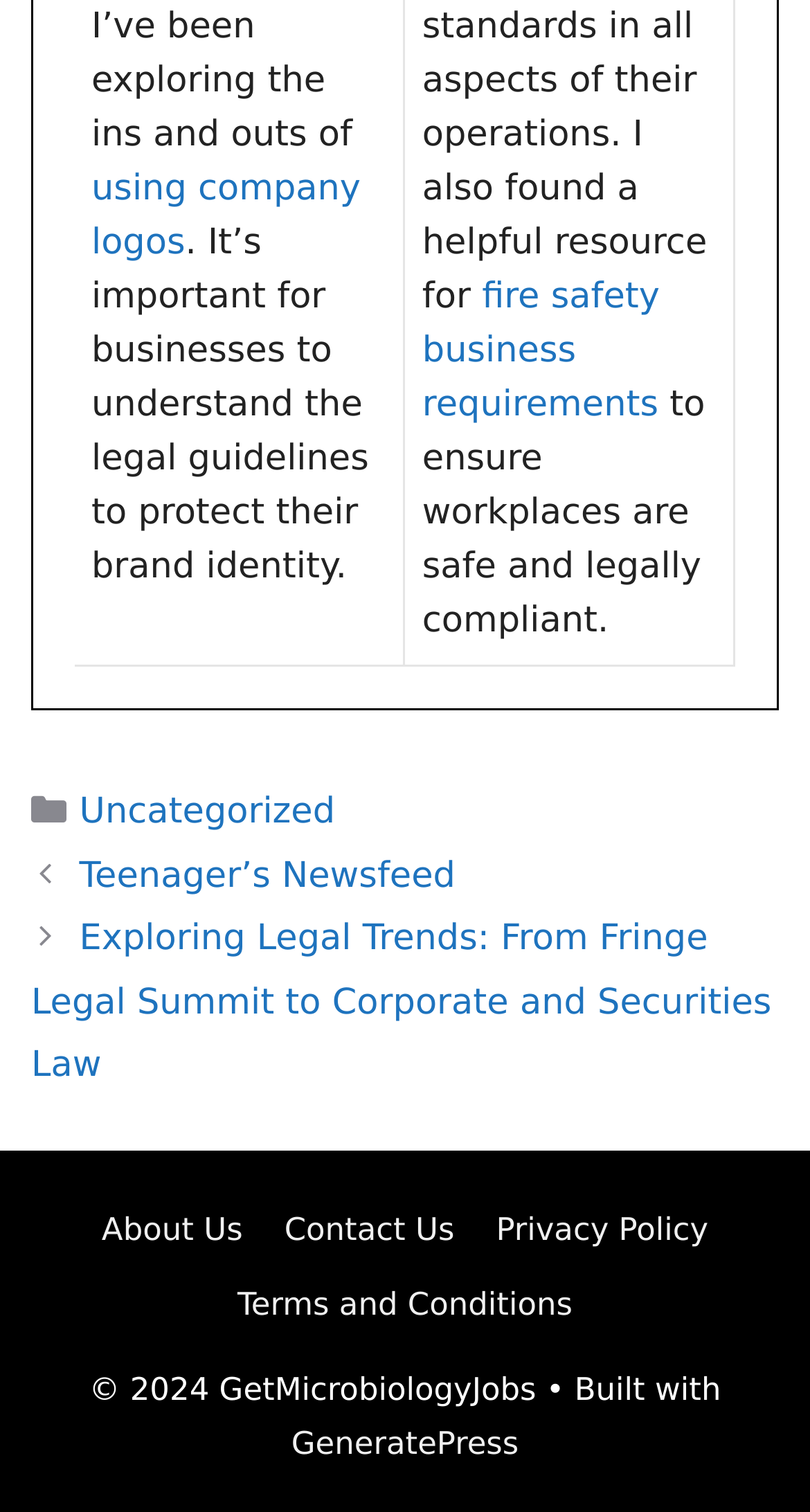Determine the bounding box coordinates of the element that should be clicked to execute the following command: "view fire safety business requirements".

[0.521, 0.183, 0.815, 0.282]